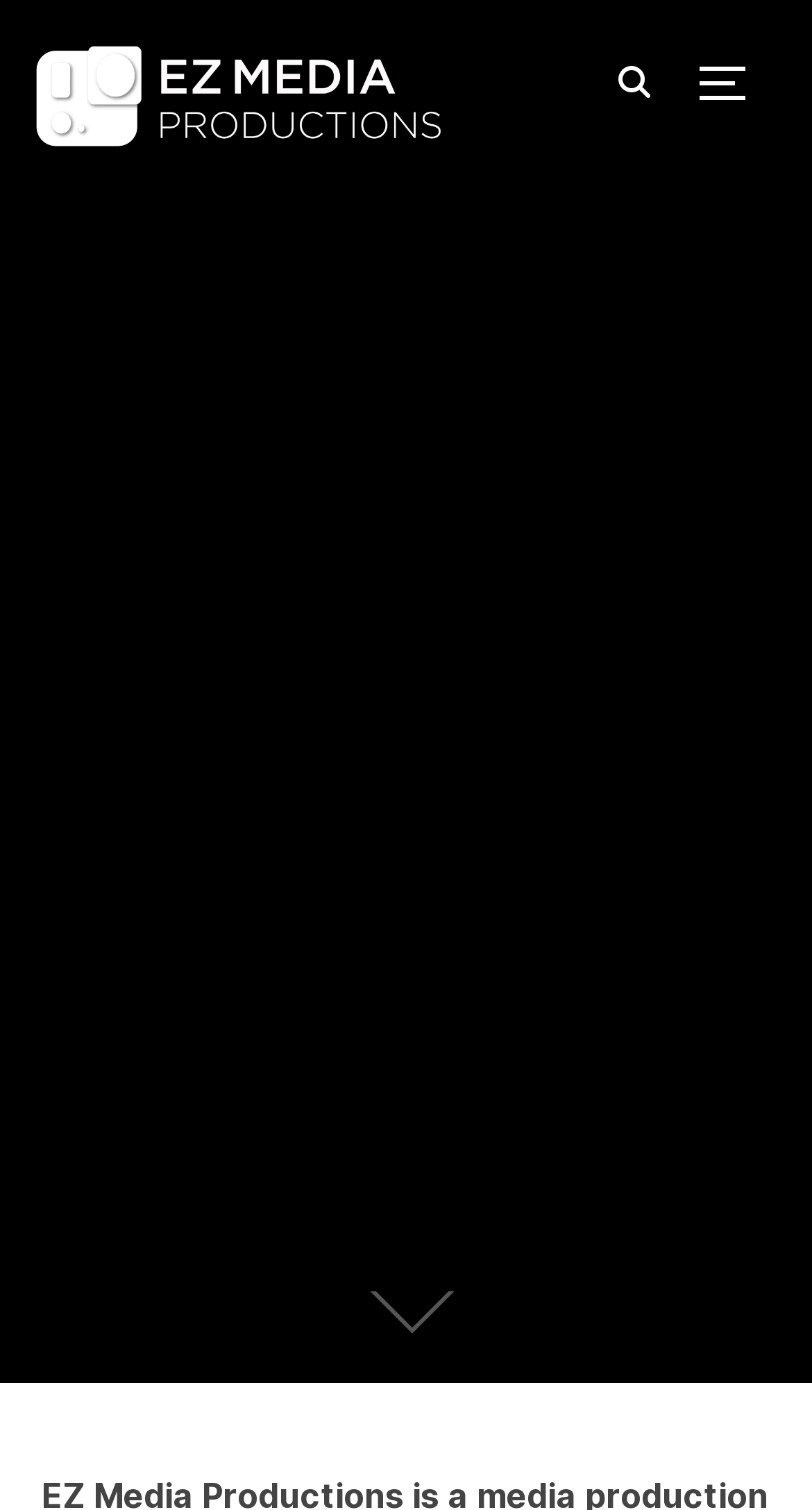Find the bounding box coordinates for the UI element that matches this description: "Toggle sidebar & navigation".

[0.857, 0.025, 0.96, 0.086]